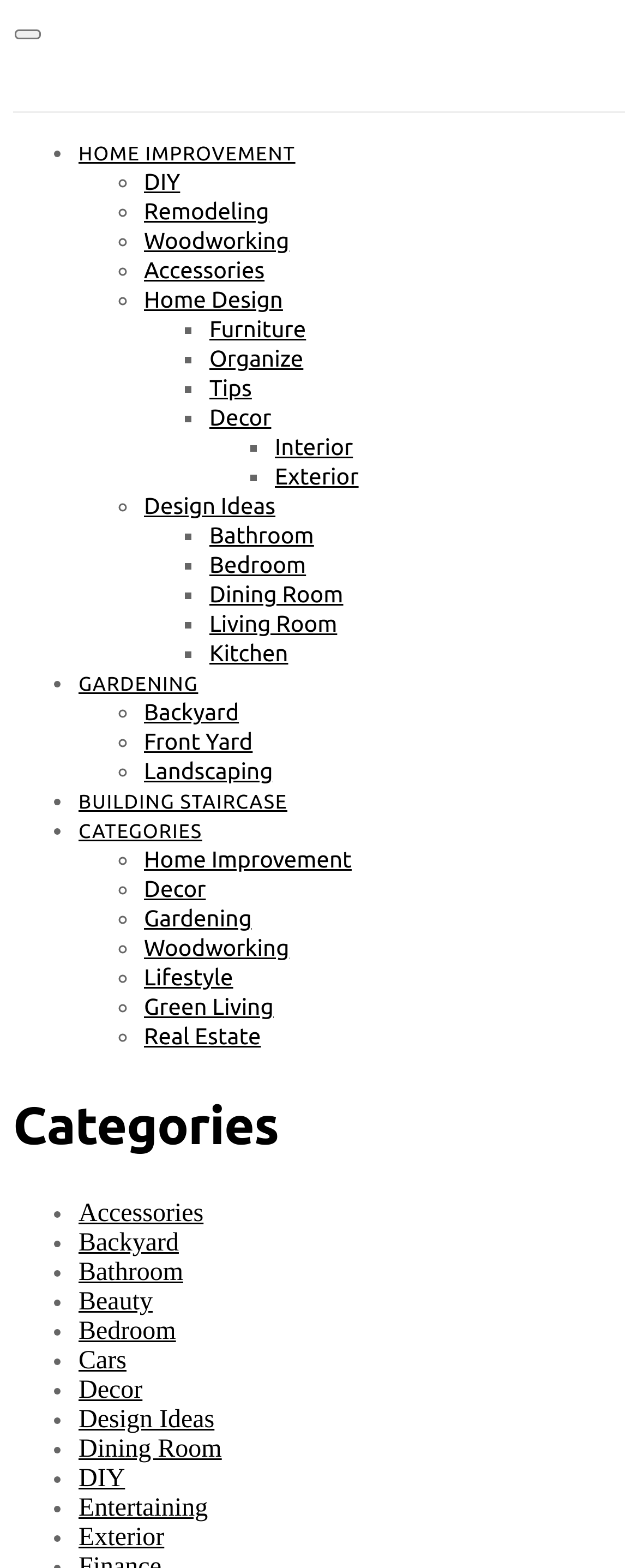Locate the bounding box coordinates of the area you need to click to fulfill this instruction: 'Learn about Bathroom design'. The coordinates must be in the form of four float numbers ranging from 0 to 1: [left, top, right, bottom].

[0.333, 0.566, 0.497, 0.583]